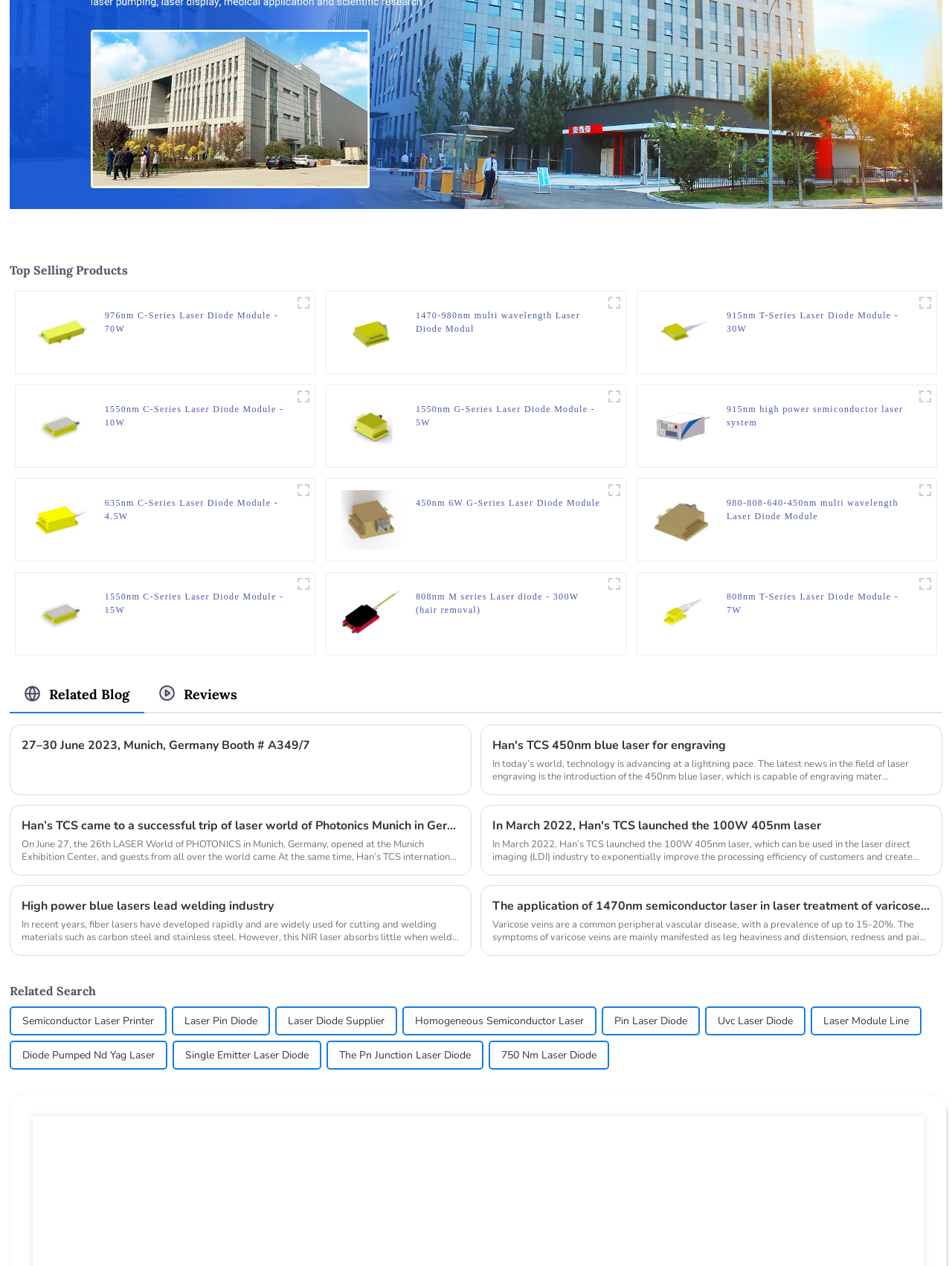Please provide the bounding box coordinates for the element that needs to be clicked to perform the instruction: "Discover 980-808-640-450nm multi wavelength Laser Diode Module". The coordinates must consist of four float numbers between 0 and 1, formatted as [left, top, right, bottom].

[0.763, 0.392, 0.96, 0.413]